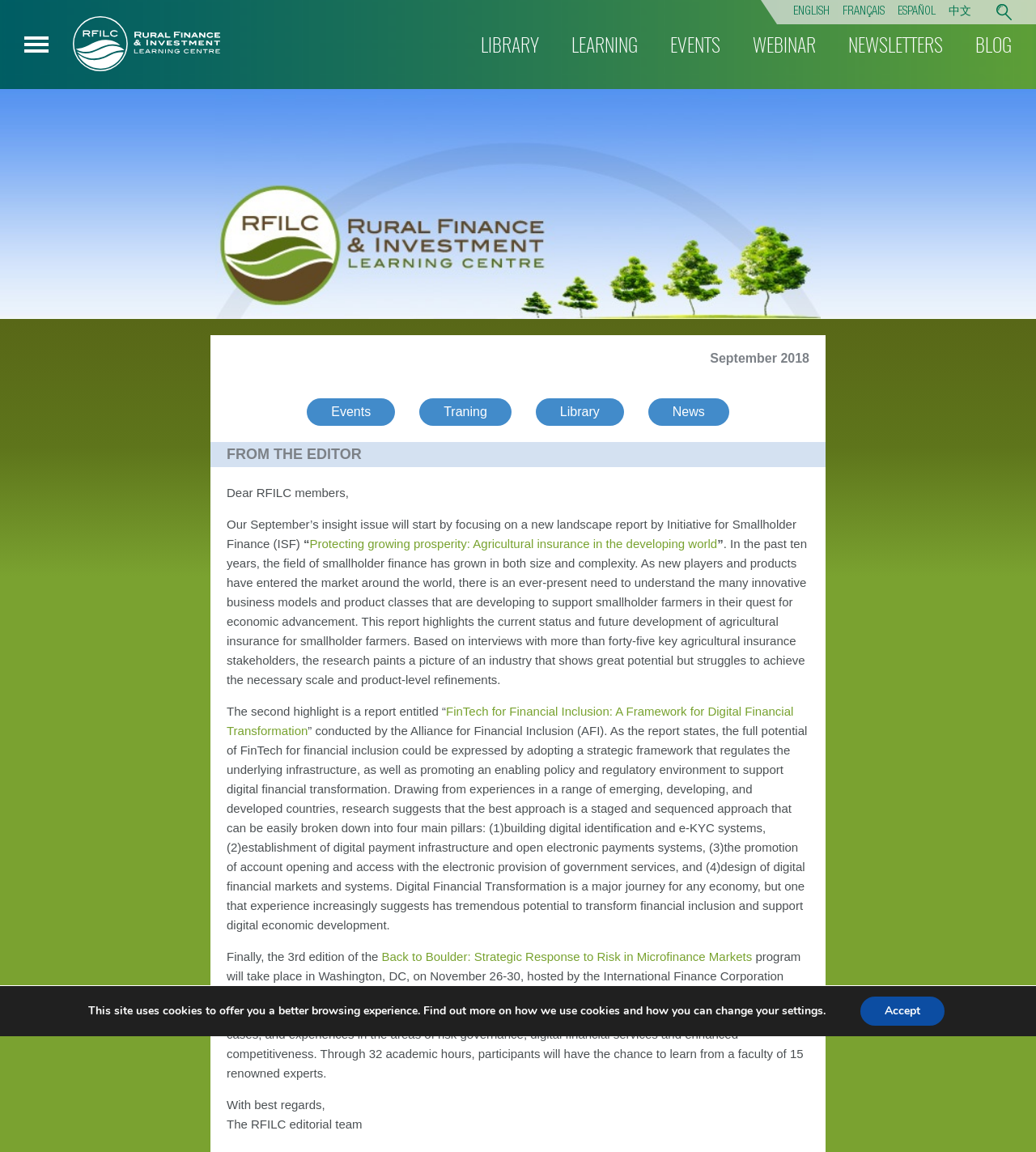How many reports are highlighted in this issue?
Look at the image and answer with only one word or phrase.

Three